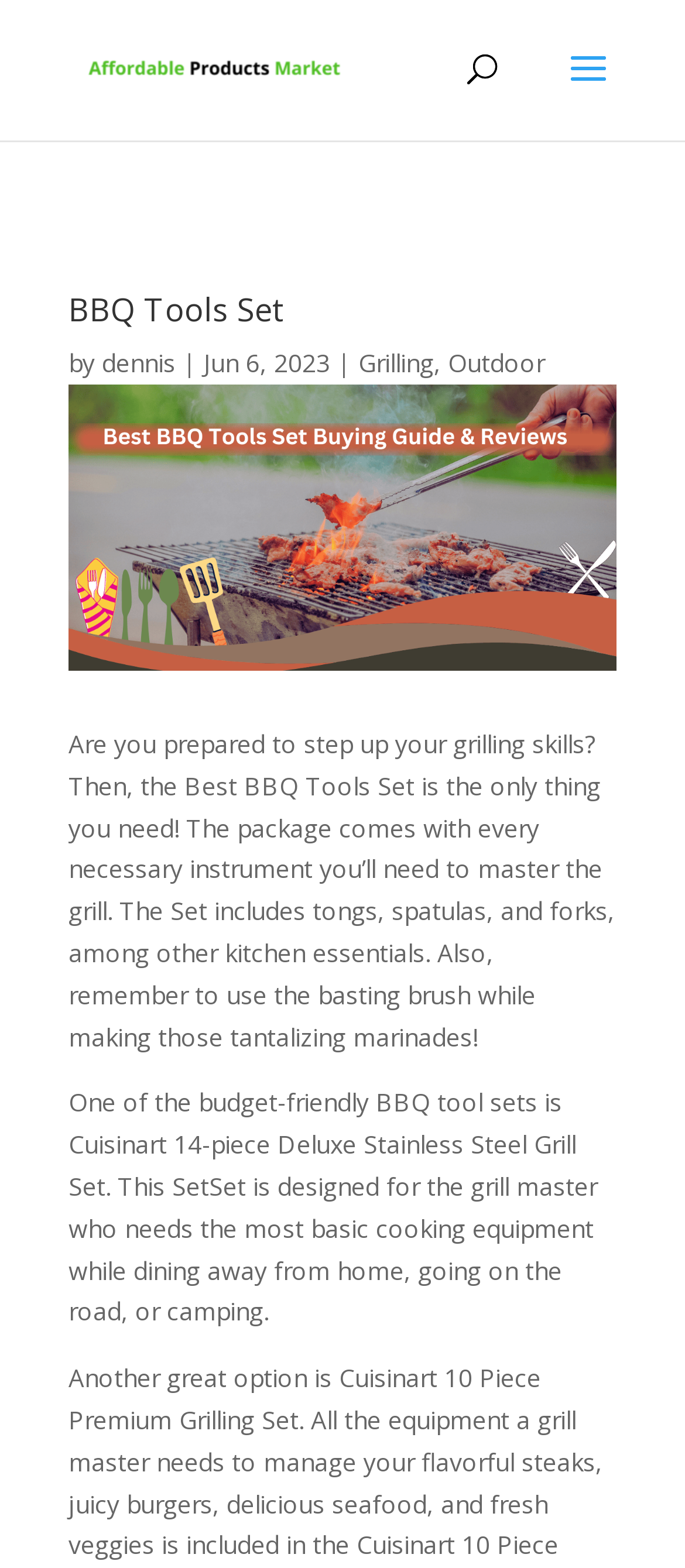Determine the bounding box coordinates in the format (top-left x, top-left y, bottom-right x, bottom-right y). Ensure all values are floating point numbers between 0 and 1. Identify the bounding box of the UI element described by: Grilling

[0.523, 0.221, 0.633, 0.242]